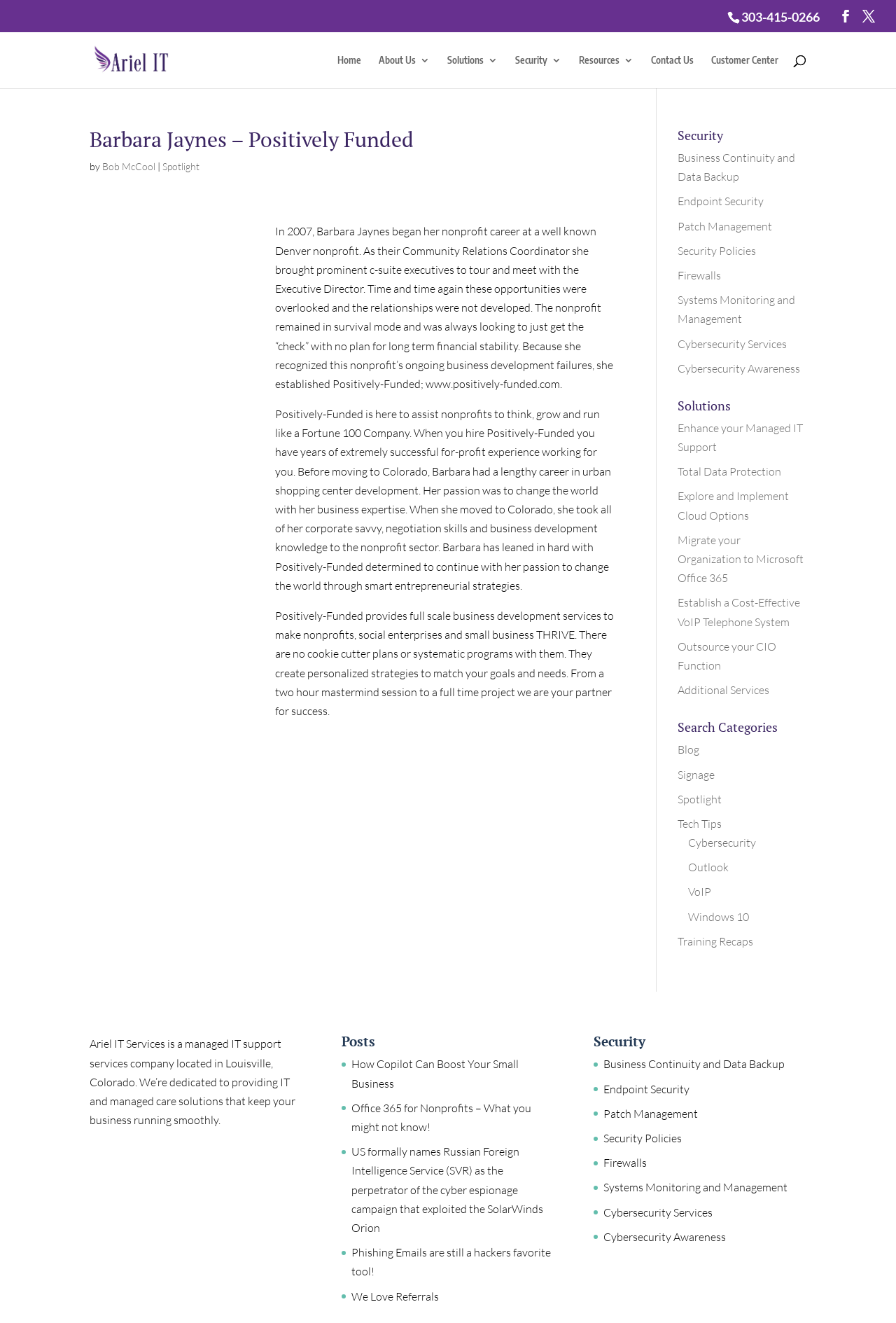Determine the bounding box coordinates of the section I need to click to execute the following instruction: "Call the phone number". Provide the coordinates as four float numbers between 0 and 1, i.e., [left, top, right, bottom].

[0.827, 0.007, 0.915, 0.018]